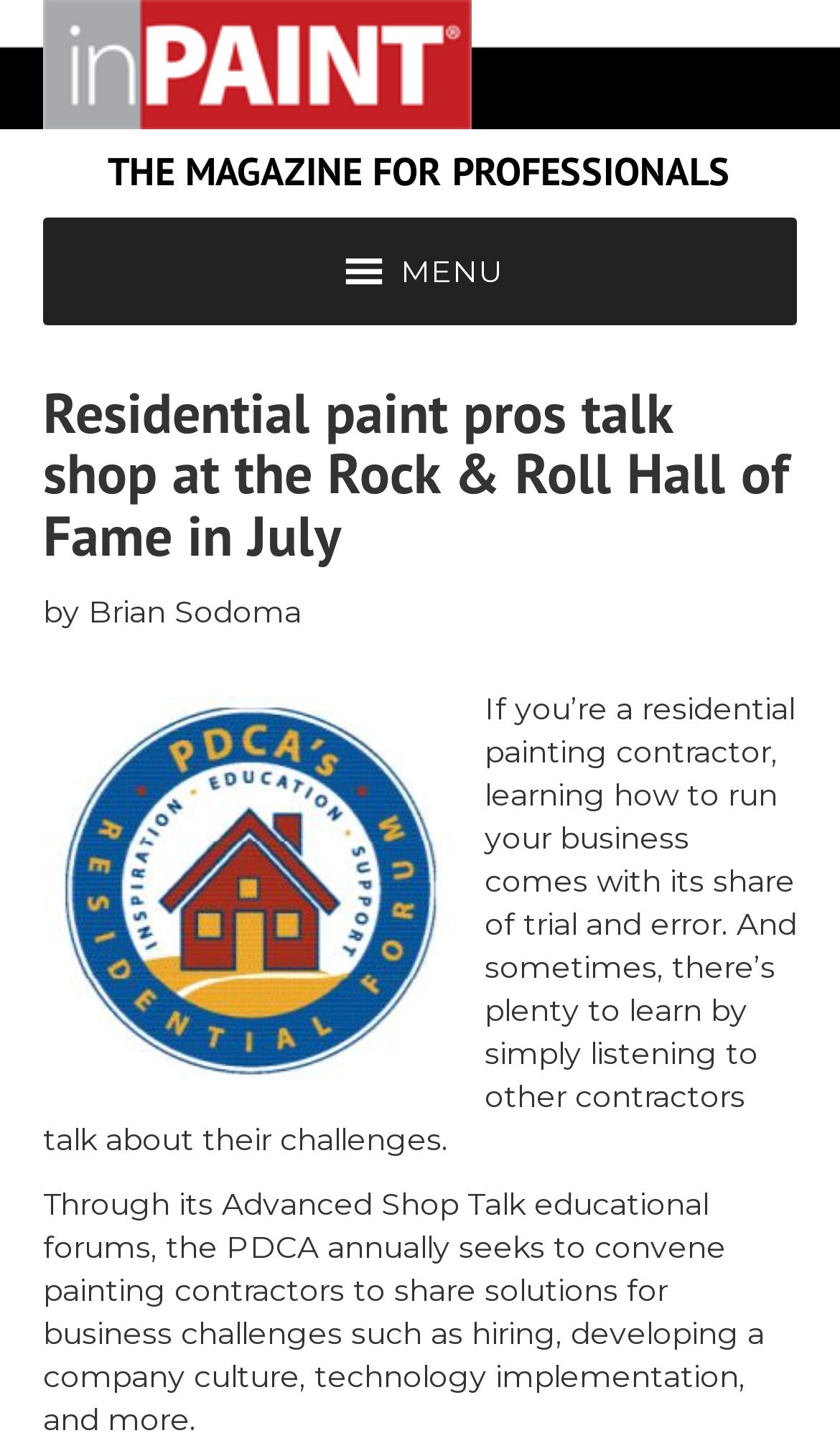Identify the bounding box of the HTML element described here: "alt="inPAINT"". Provide the coordinates as four float numbers between 0 and 1: [left, top, right, bottom].

[0.051, 0.0, 0.949, 0.089]